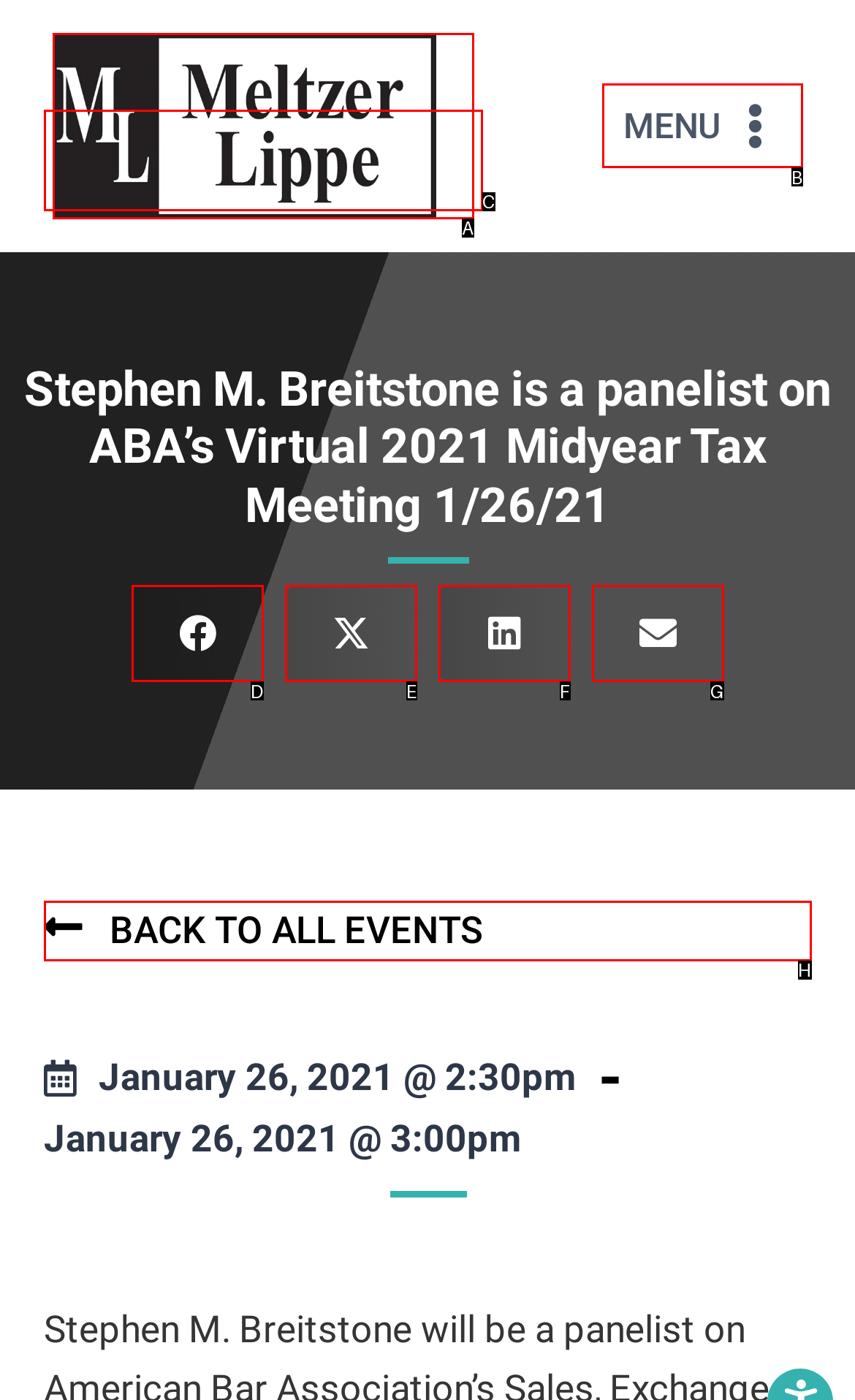Determine the HTML element that best aligns with the description: BACK TO ALL EVENTS
Answer with the appropriate letter from the listed options.

H